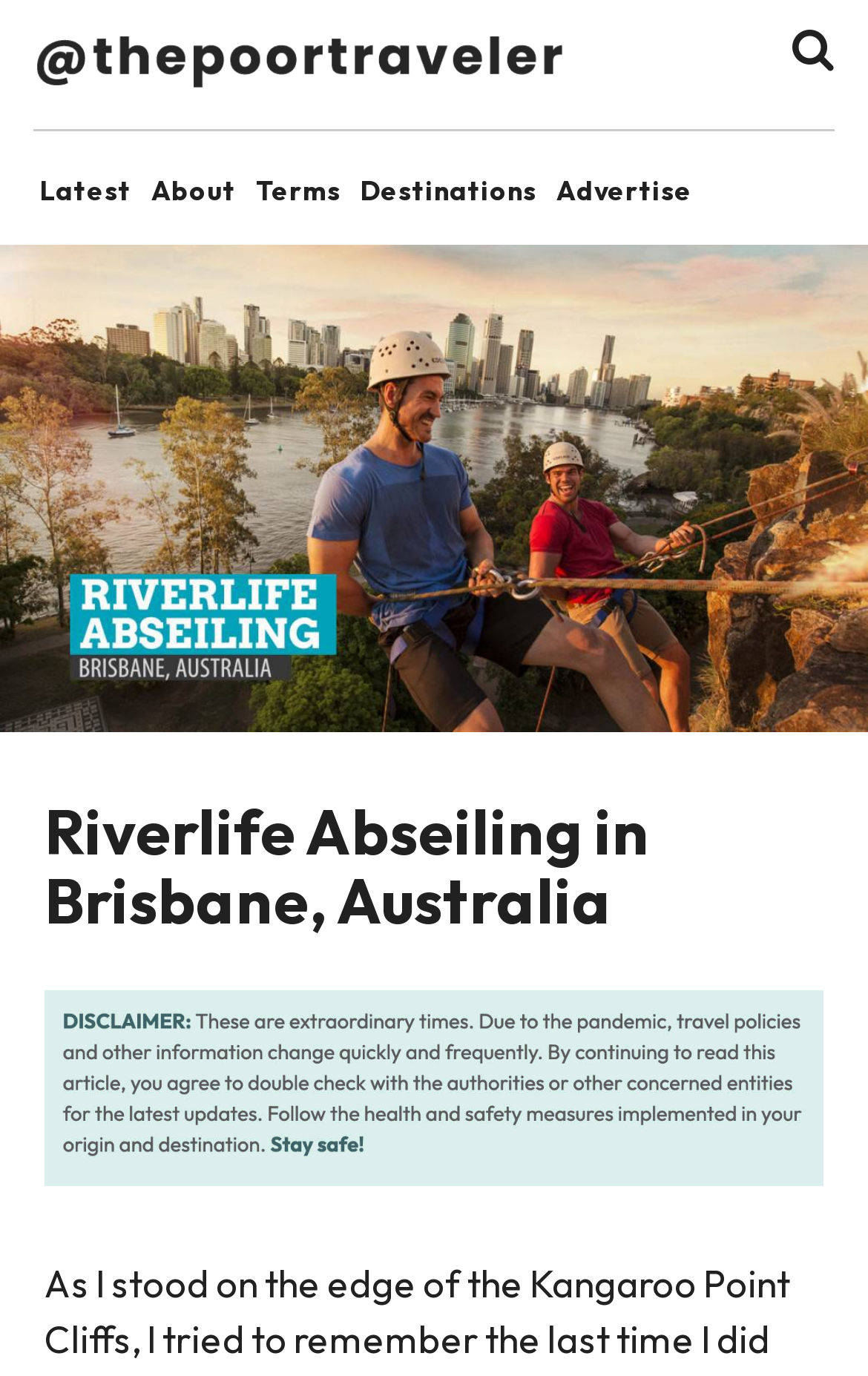Identify the bounding box coordinates for the region to click in order to carry out this instruction: "Like the post". Provide the coordinates using four float numbers between 0 and 1, formatted as [left, top, right, bottom].

None